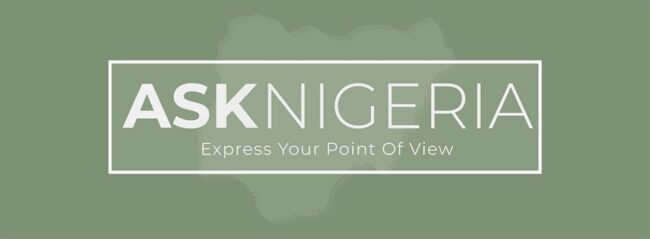Generate an elaborate caption for the image.

The image features the logo of "Ask Nigeria," designed with a modern aesthetic against a muted green background. The prominent text "ASK NIGERIA" is displayed in bold, white typography, with "ASK" highlighted to draw attention. Below the main title, the tagline "Express Your Point Of View" is elegantly presented in smaller font, inviting engagement and reflection from the audience. Subtle outlines of Nigeria's shape can be seen in the background, enhancing the logo's connection to the nation and emphasizing the platform's focus on Nigerian perspectives and discussions.